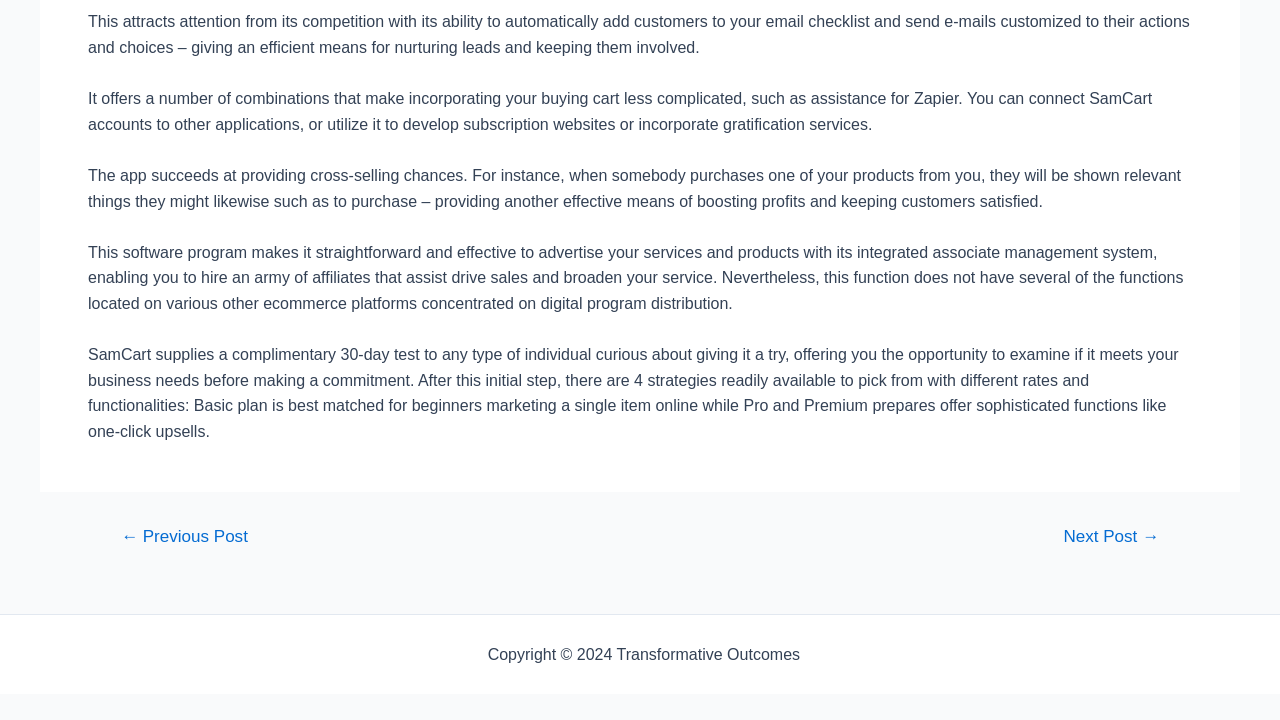What is the purpose of the 'Sitemap' link?
Kindly offer a detailed explanation using the data available in the image.

The 'Sitemap' link is likely to provide a hierarchical view of the website's structure, allowing users to easily navigate and find specific pages or content on the website.